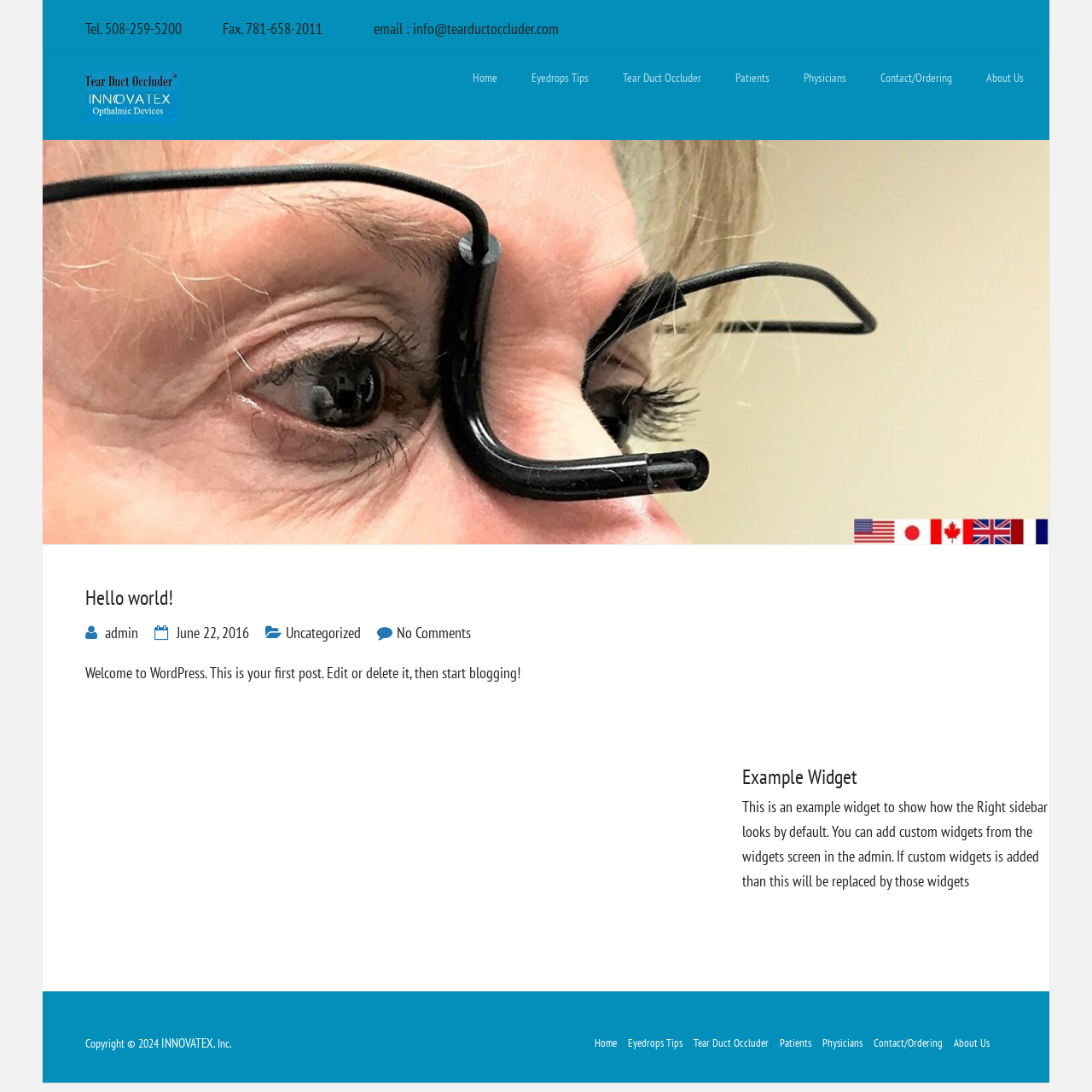What is the email address mentioned on the webpage?
Please use the image to provide a one-word or short phrase answer.

info@tearductoccluder.com